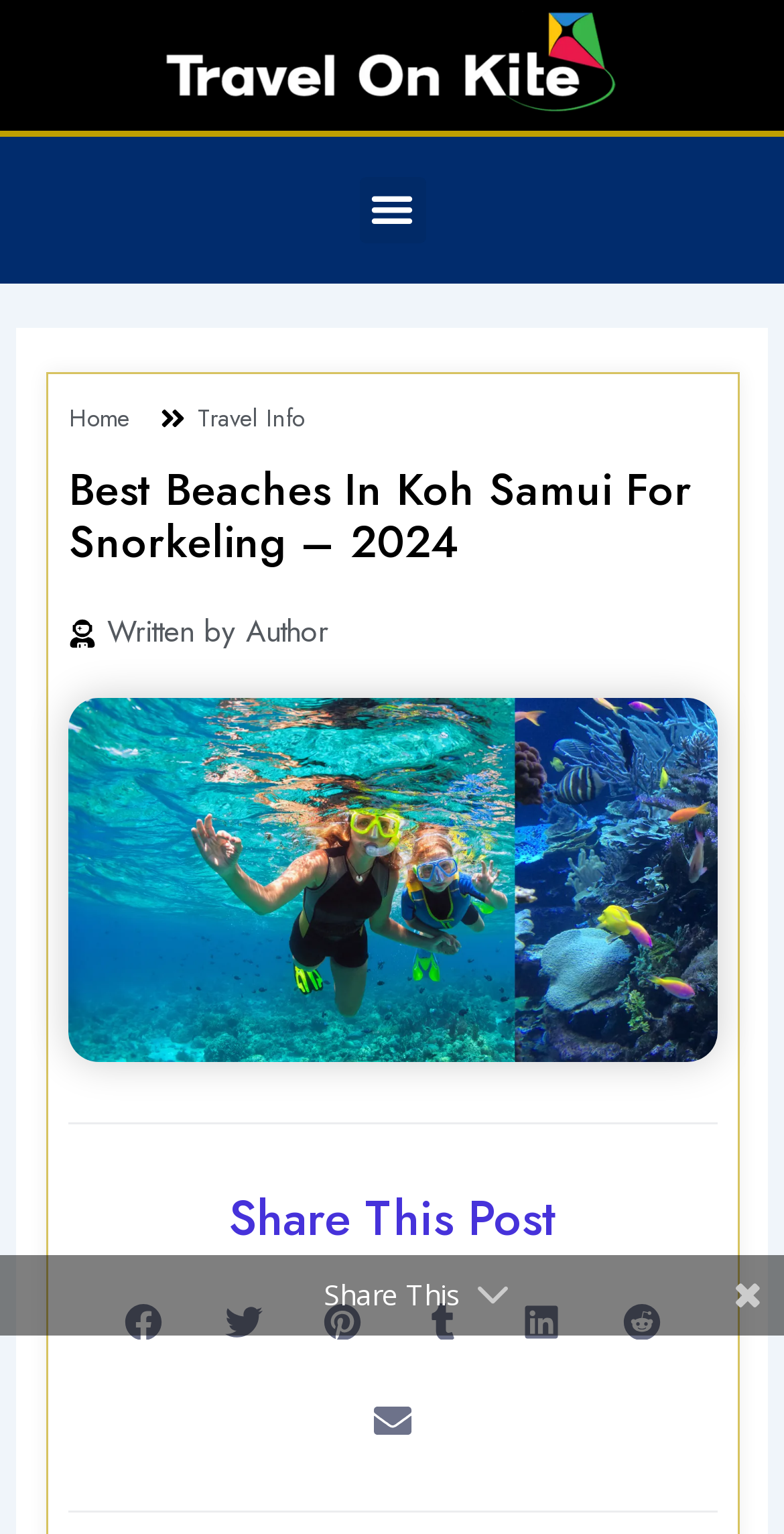Identify the bounding box coordinates for the UI element described by the following text: "aria-label="Share on pinterest"". Provide the coordinates as four float numbers between 0 and 1, in the format [left, top, right, bottom].

[0.374, 0.829, 0.501, 0.894]